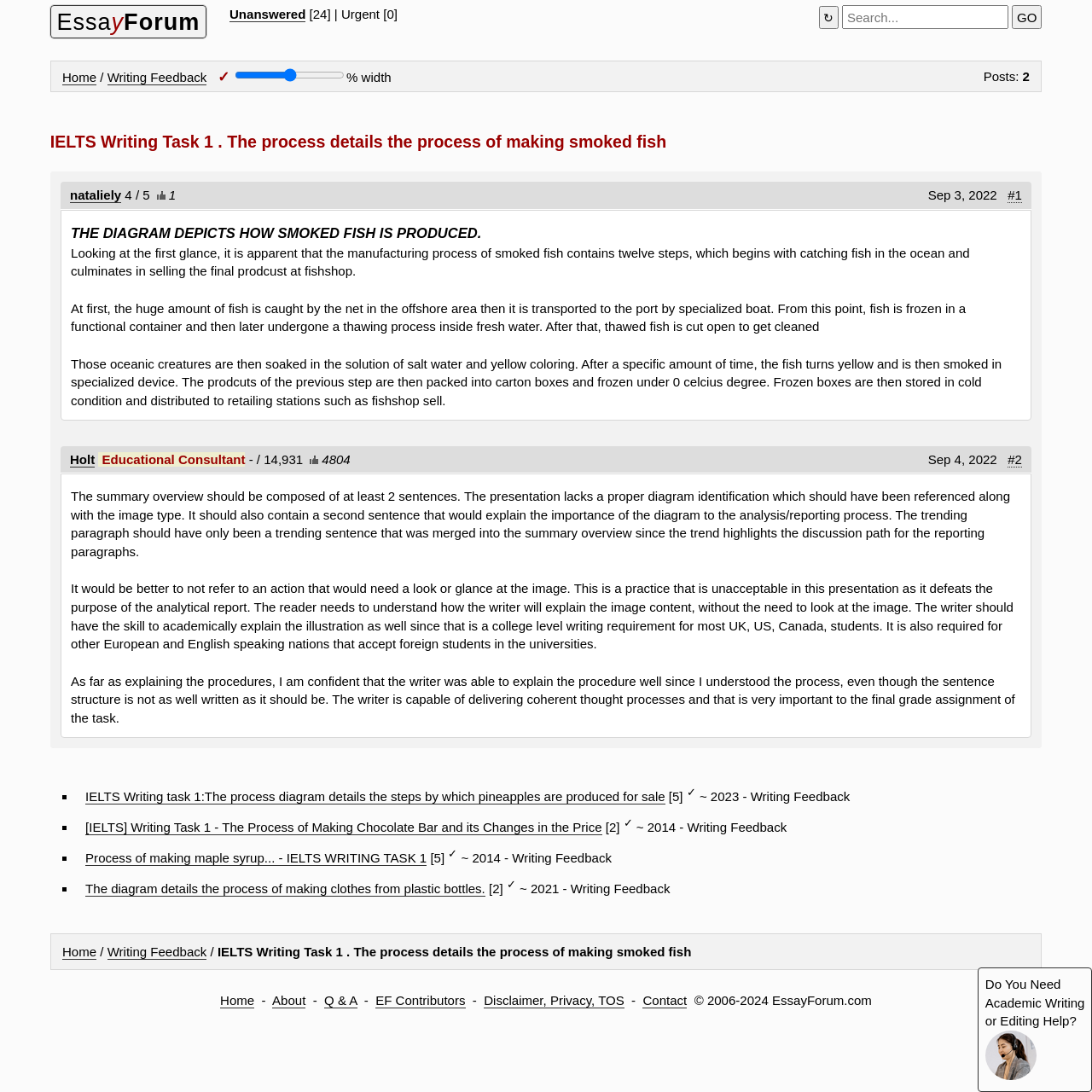Give a concise answer of one word or phrase to the question: 
What is the purpose of soaking the fish in a solution of salt water and yellow coloring?

To turn the fish yellow